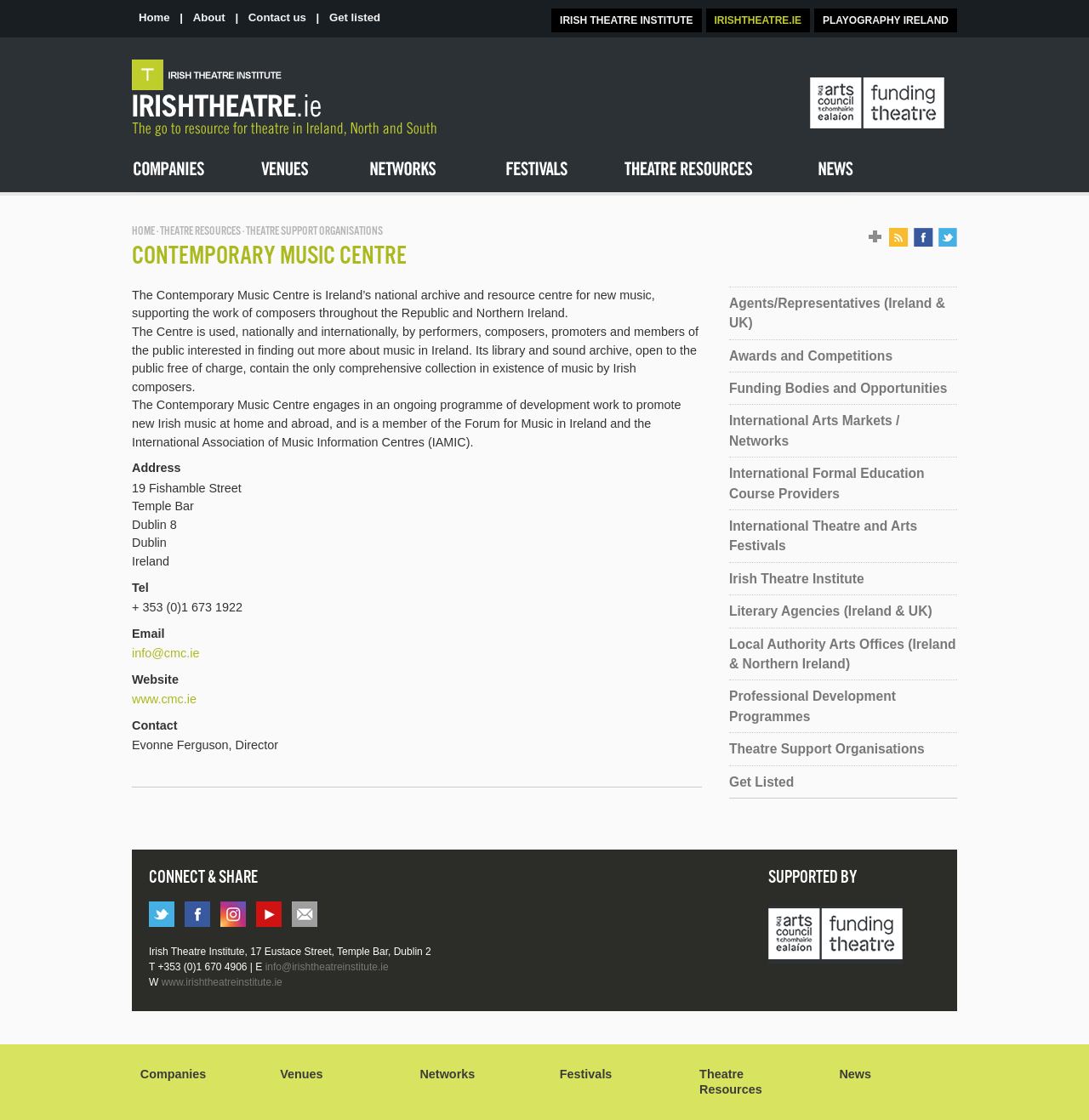Can you find and provide the main heading text of this webpage?

CONTEMPORARY MUSIC CENTRE